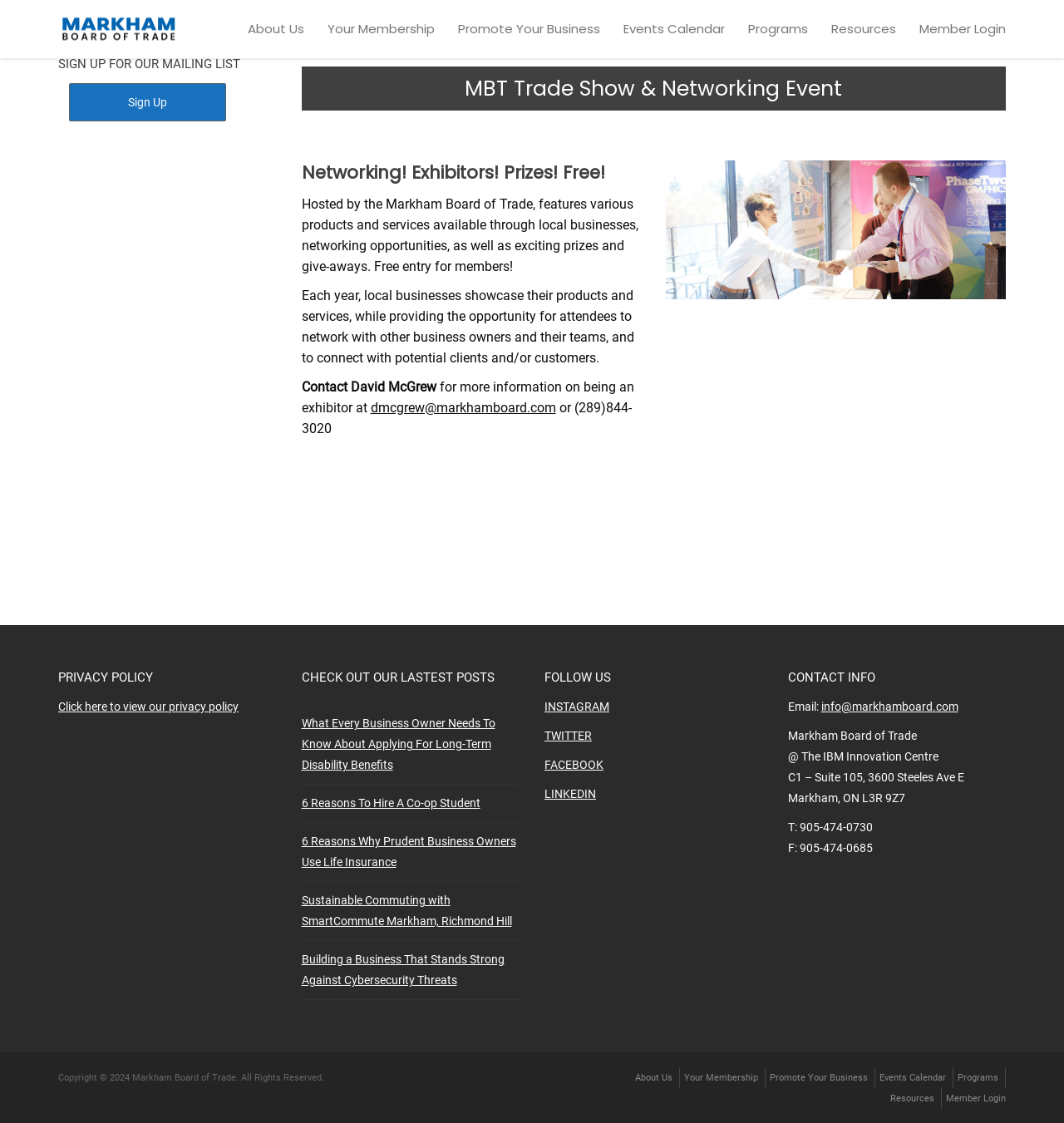Pinpoint the bounding box coordinates of the clickable element to carry out the following instruction: "View our privacy policy."

[0.055, 0.623, 0.224, 0.635]